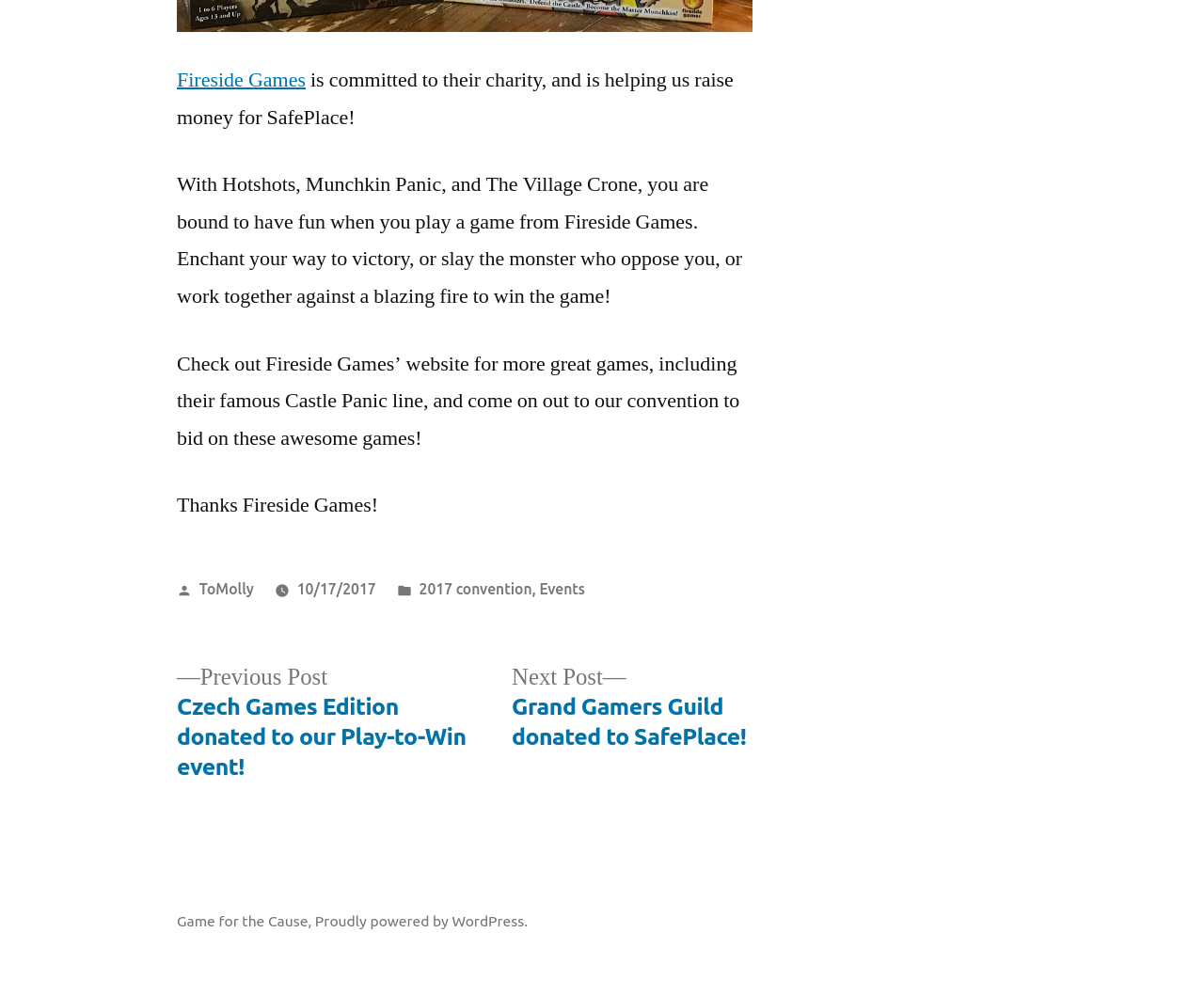Please determine the bounding box coordinates for the UI element described as: "ToMolly".

[0.165, 0.583, 0.211, 0.6]